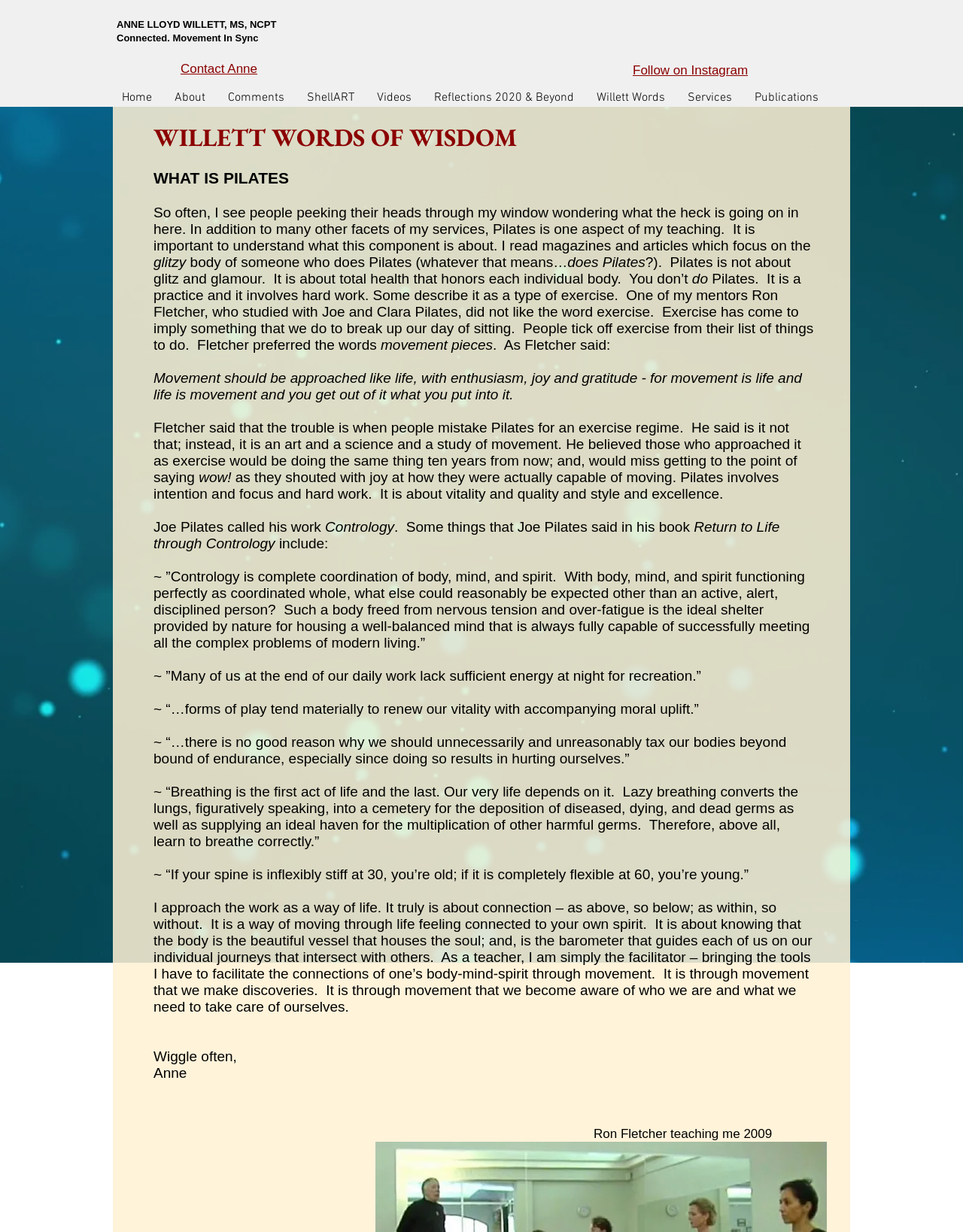Determine the bounding box coordinates of the clickable area required to perform the following instruction: "View 'Reflections 2020 & Beyond'". The coordinates should be represented as four float numbers between 0 and 1: [left, top, right, bottom].

[0.439, 0.072, 0.608, 0.086]